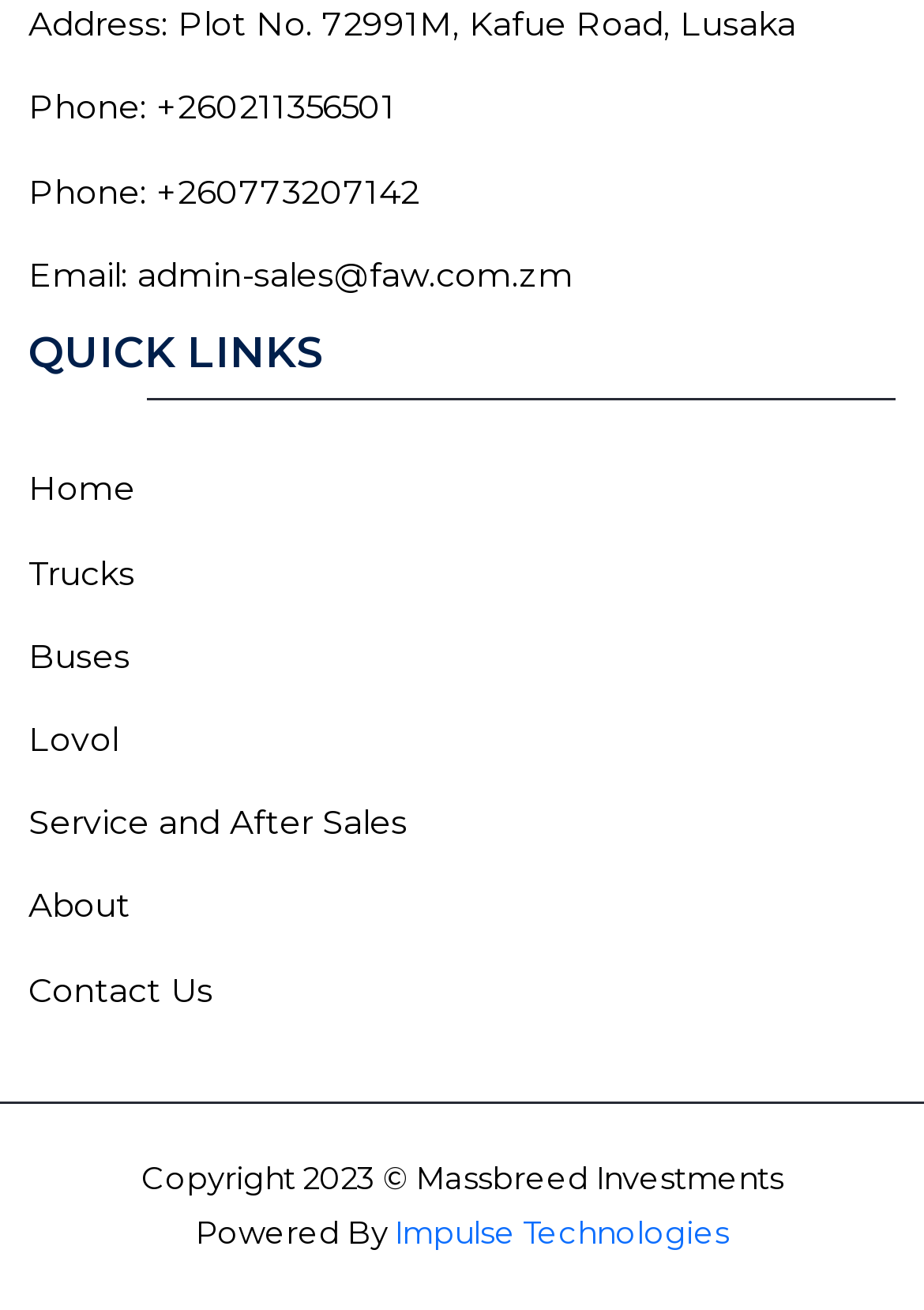Please identify the bounding box coordinates of the element I should click to complete this instruction: 'Learn about the company'. The coordinates should be given as four float numbers between 0 and 1, like this: [left, top, right, bottom].

[0.031, 0.67, 0.141, 0.715]